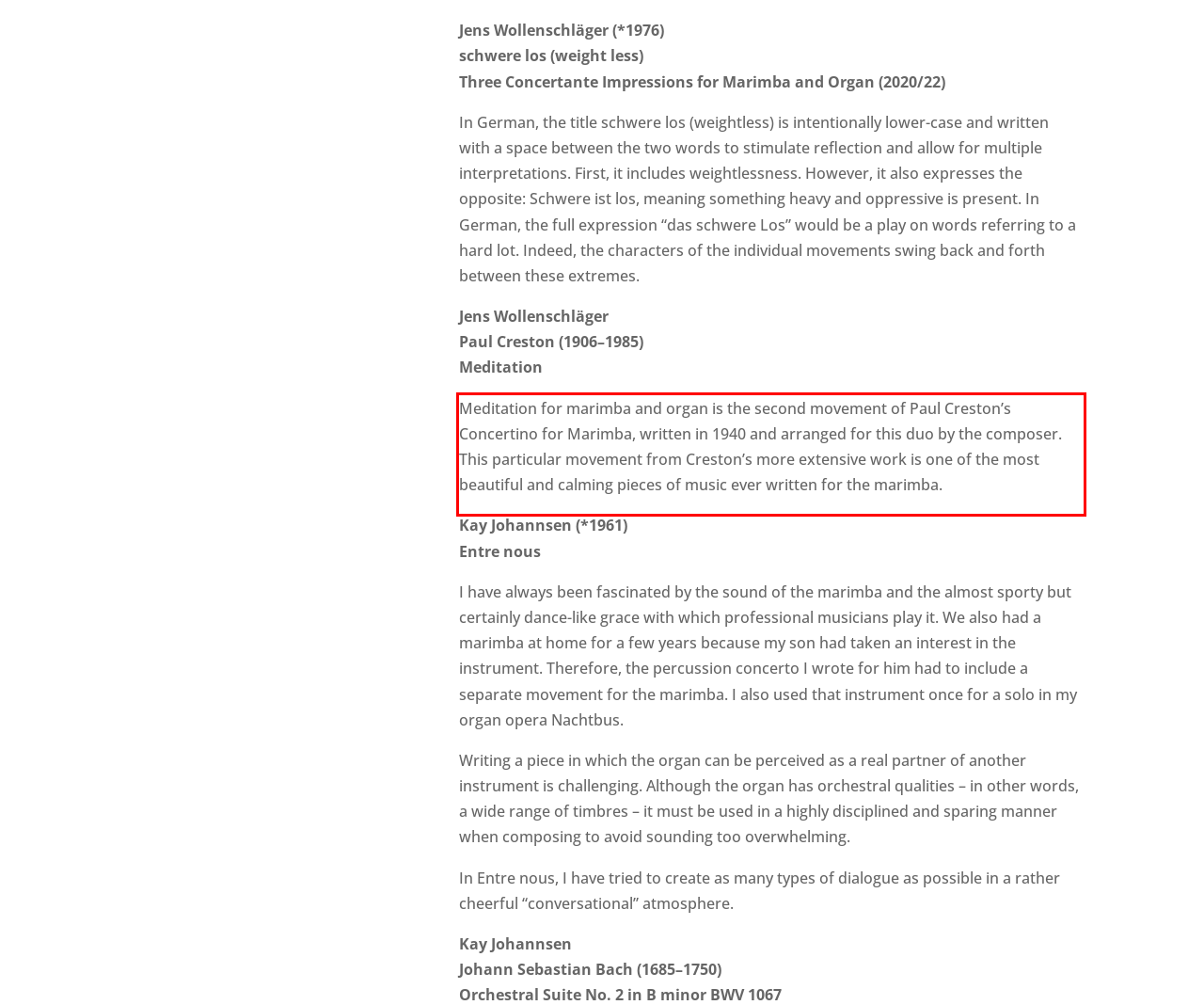You are given a screenshot with a red rectangle. Identify and extract the text within this red bounding box using OCR.

Meditation for marimba and organ is the second movement of Paul Creston’s Concertino for Marimba, written in 1940 and arranged for this duo by the composer. This particular movement from Creston’s more extensive work is one of the most beautiful and calming pieces of music ever written for the marimba.